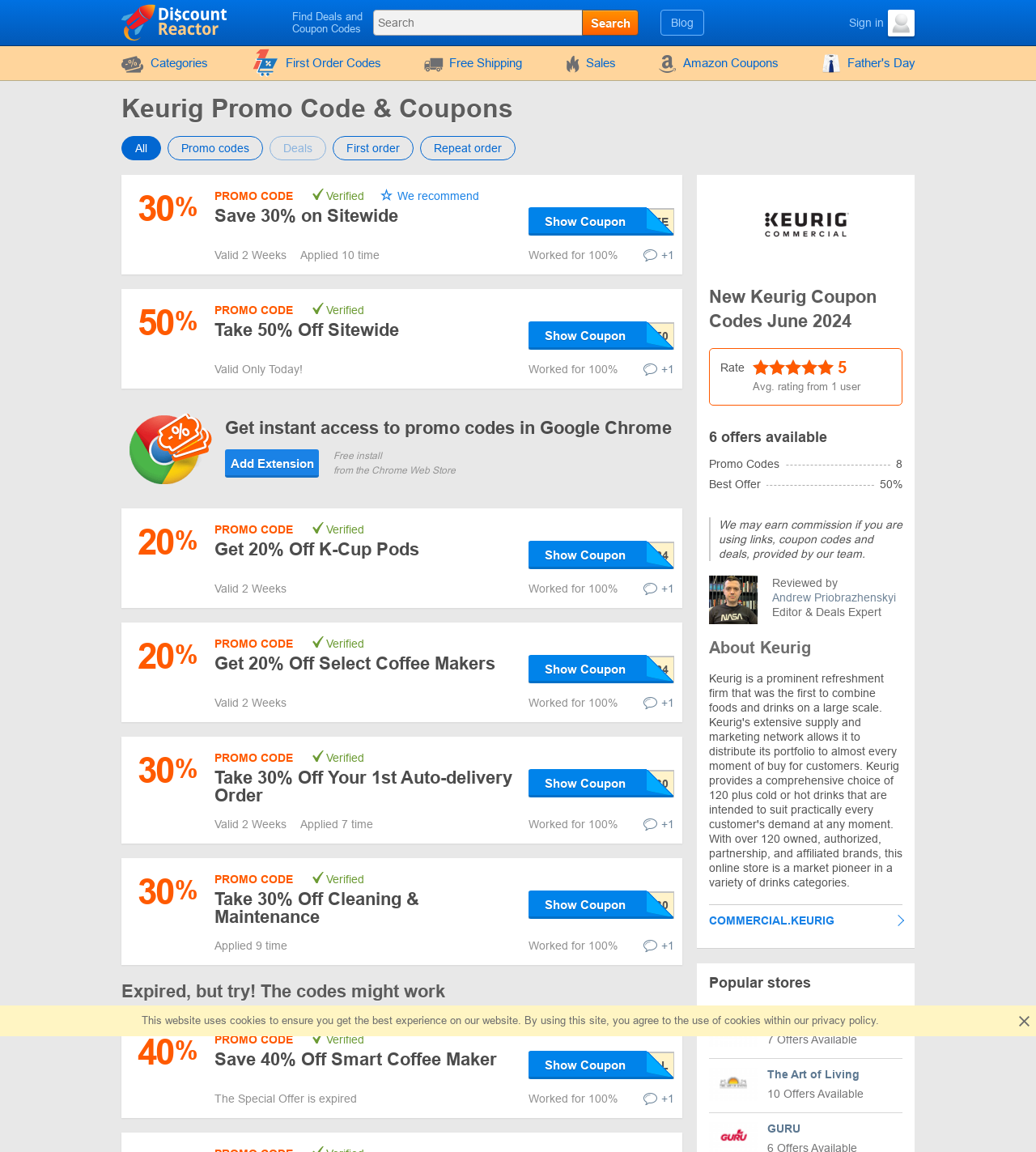What is the purpose of the 'Add Extension' button?
Look at the webpage screenshot and answer the question with a detailed explanation.

The 'Add Extension' button is likely related to a browser extension that provides users with instant access to promo codes. The accompanying text 'Get instant access to promo codes in Google Chrome' suggests that clicking this button will allow users to install an extension that will grant them quick access to promo codes.